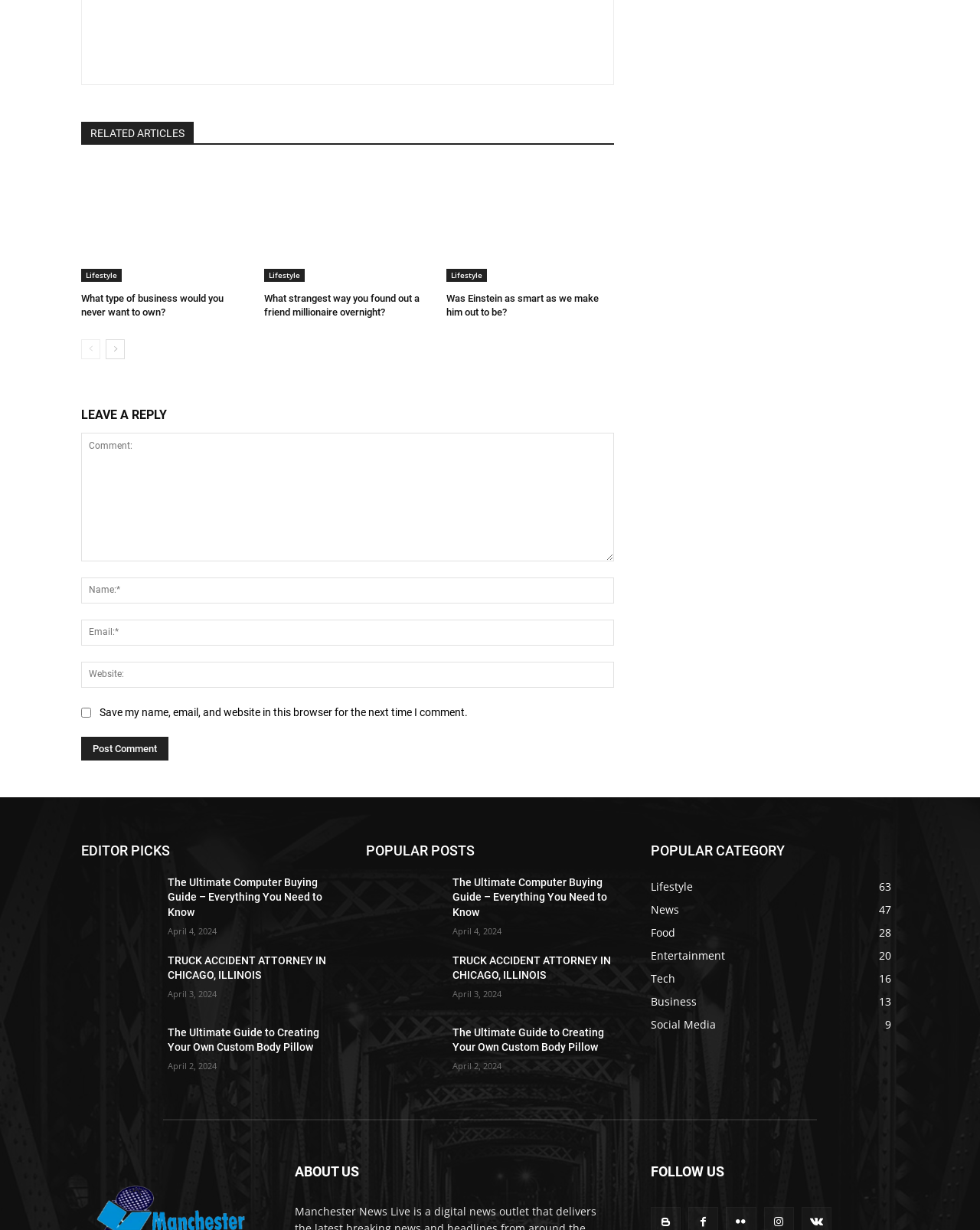What is the category with the most posts?
Give a one-word or short phrase answer based on the image.

Lifestyle